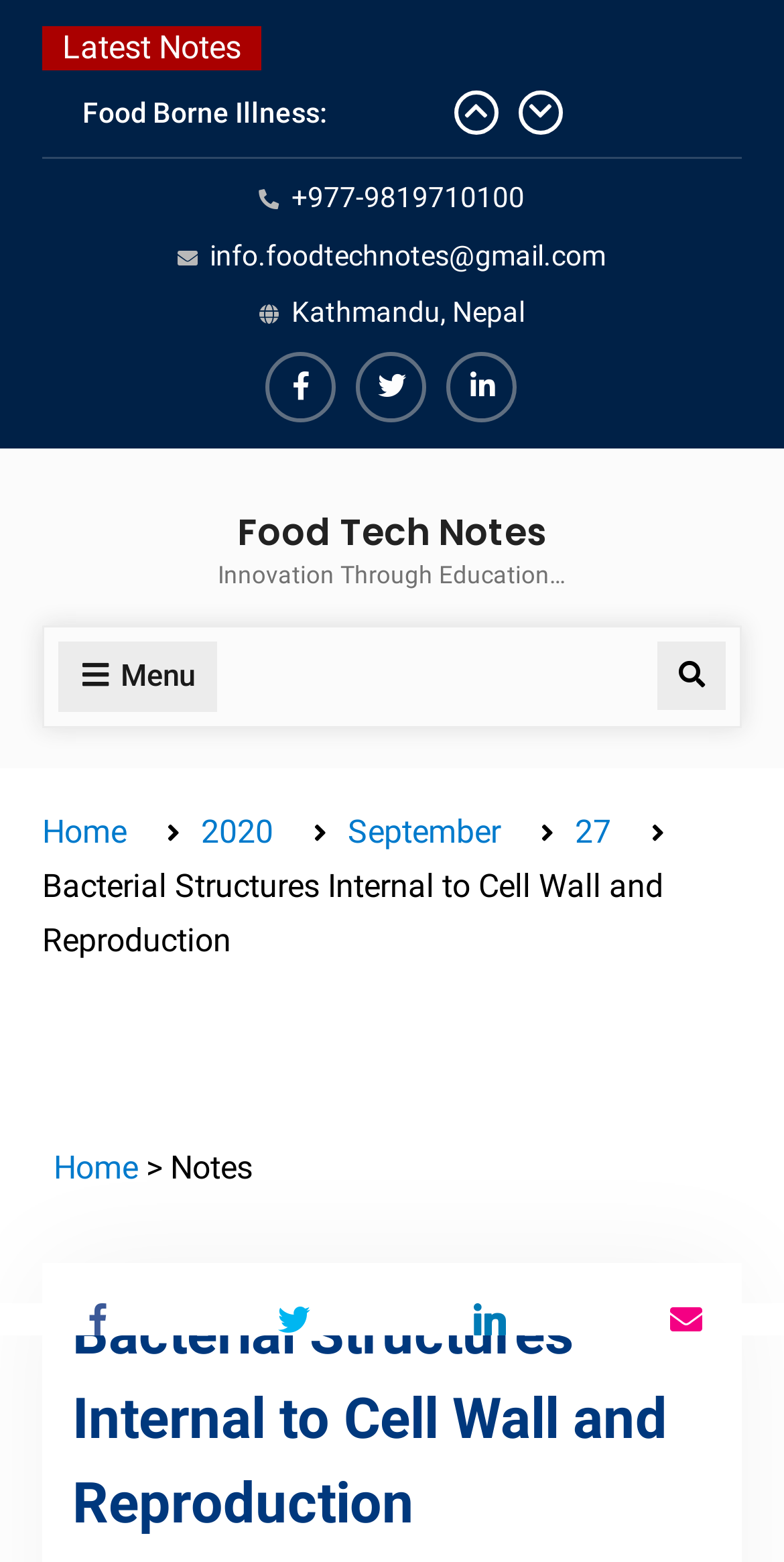What is the phone number? Look at the image and give a one-word or short phrase answer.

+977-9819710100